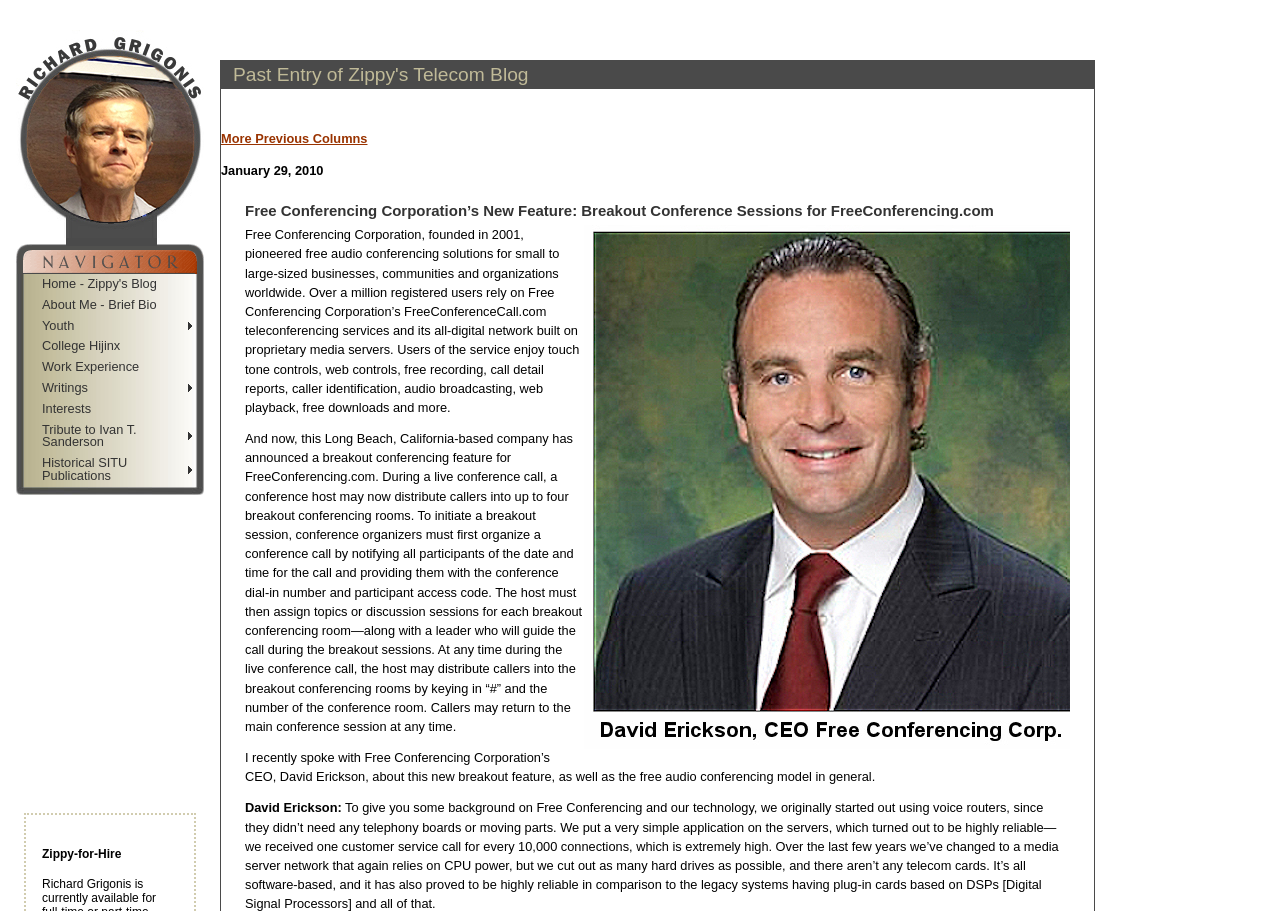Determine the bounding box coordinates for the region that must be clicked to execute the following instruction: "Click 'Jump to Sidebar'".

[0.114, 0.0, 0.191, 0.016]